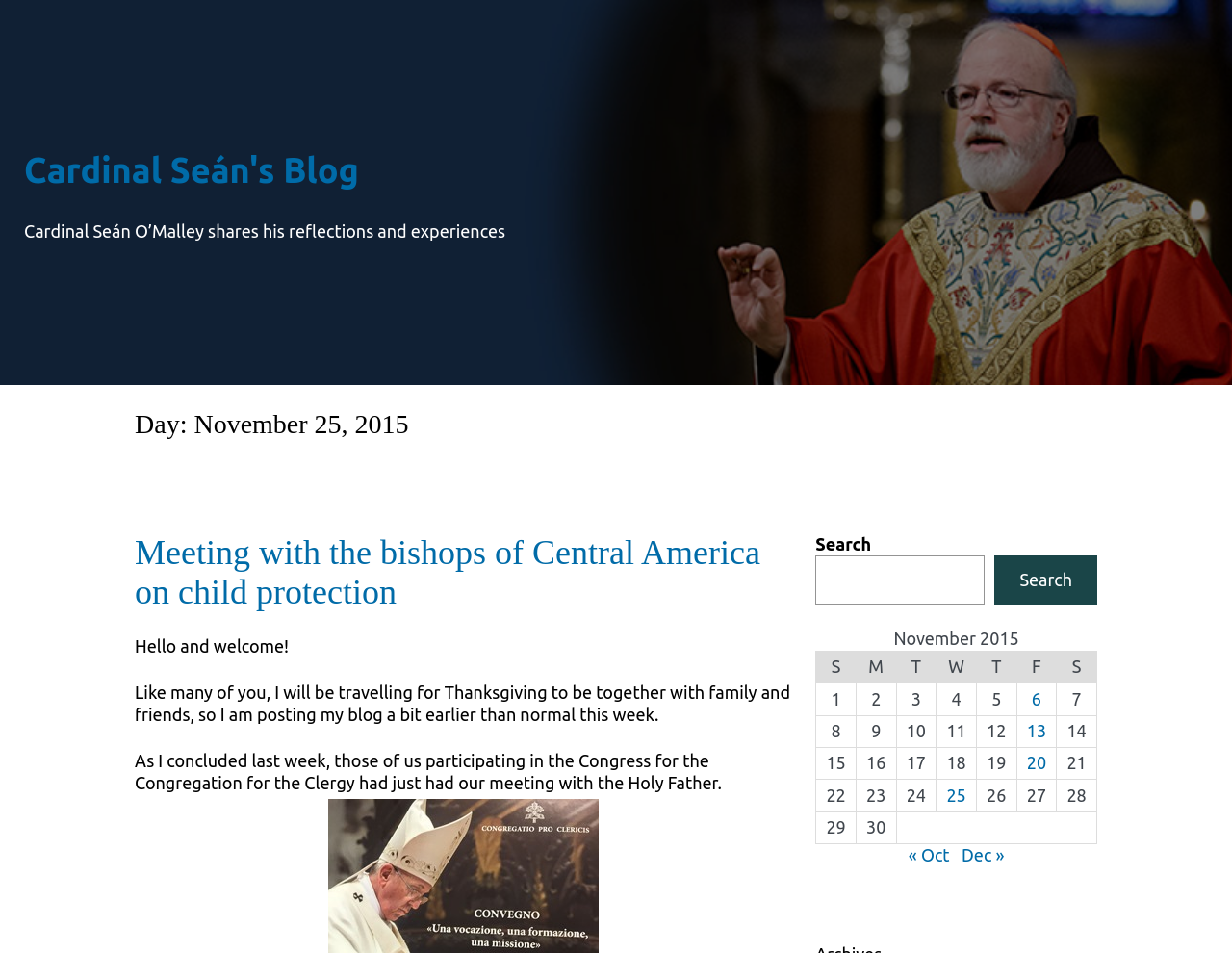Highlight the bounding box coordinates of the region I should click on to meet the following instruction: "Search for a blog post".

[0.662, 0.583, 0.8, 0.635]